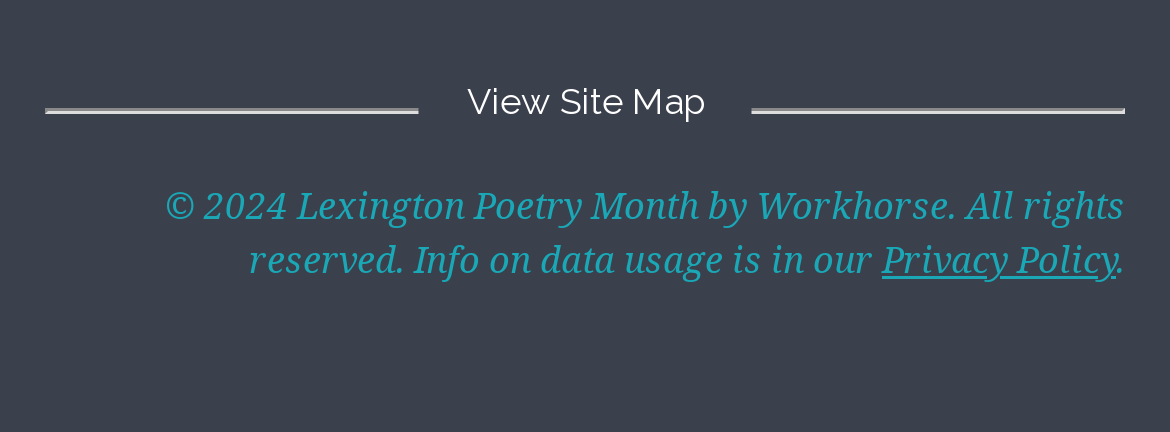Use a single word or phrase to answer the question:
What is the purpose of the 'View Site Map' button?

to view site map